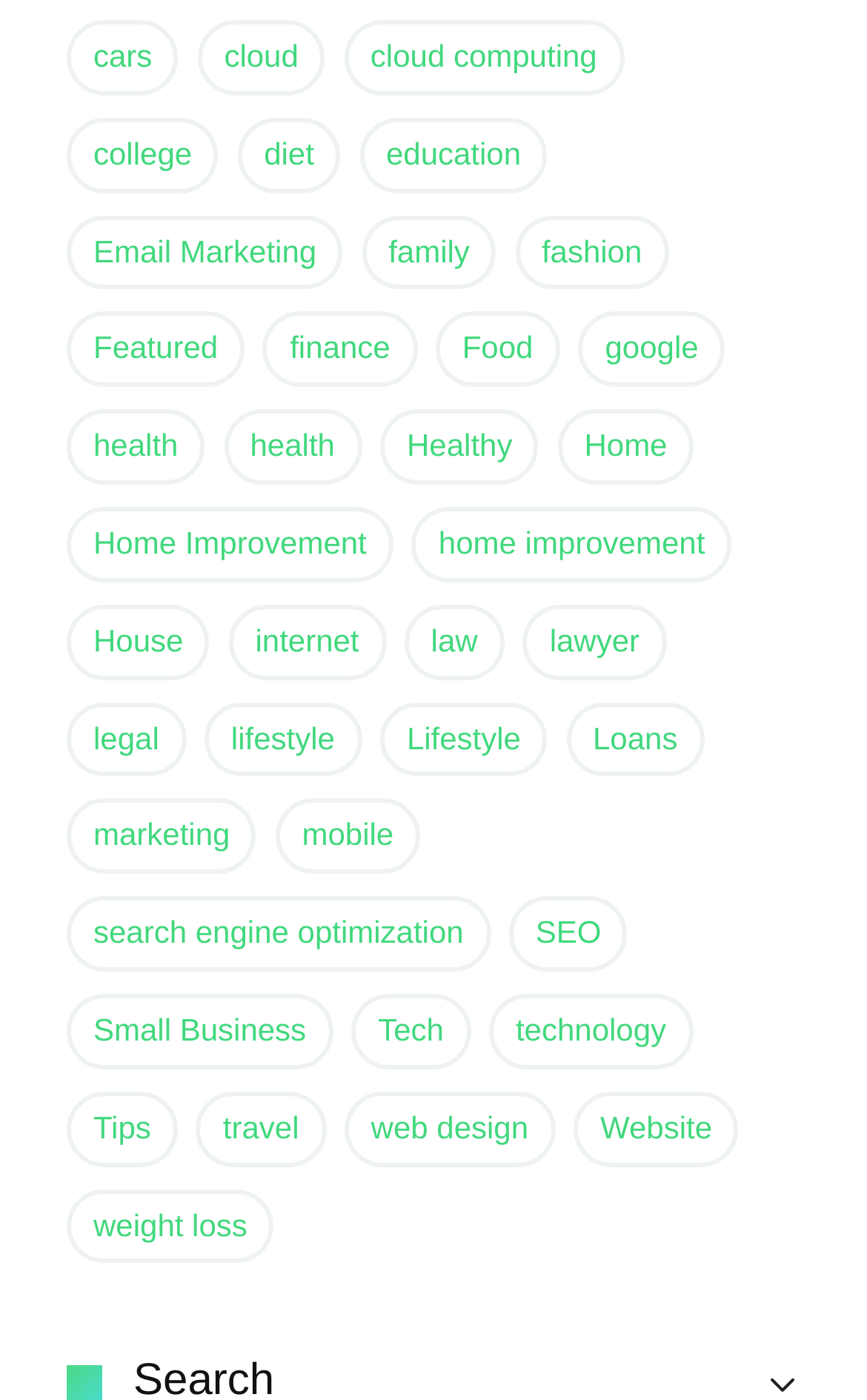Please locate the bounding box coordinates of the region I need to click to follow this instruction: "learn about technology".

[0.564, 0.71, 0.799, 0.763]